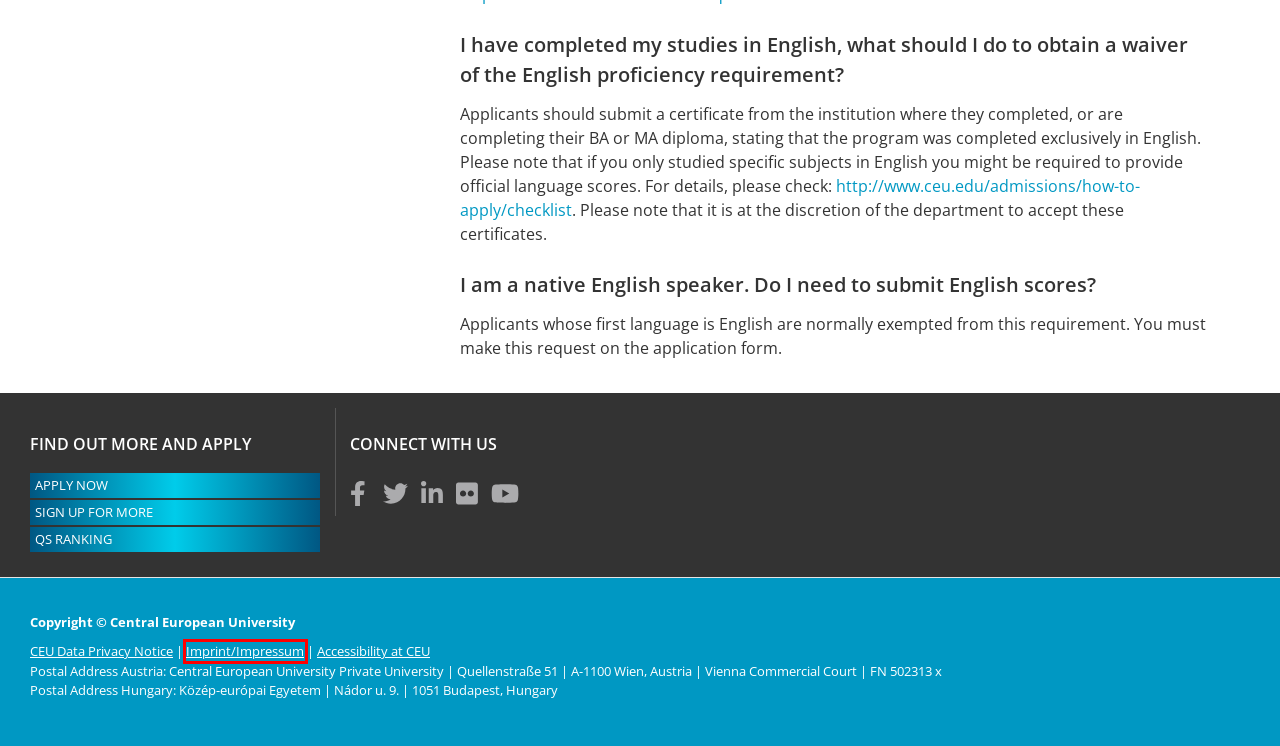Look at the screenshot of a webpage where a red rectangle bounding box is present. Choose the webpage description that best describes the new webpage after clicking the element inside the red bounding box. Here are the candidates:
A. Careers at CEU | Central European University
B. Über uns | Central European University
C. A Közép-európai Egyetemről | Central European University
D. Inquiry Form
E. Imprint/Impressum - legal information/Rechtliche Informationen | Central European University
F. Redirecting
G. Central European University
H. Accessibility at CEU | Central European University

E